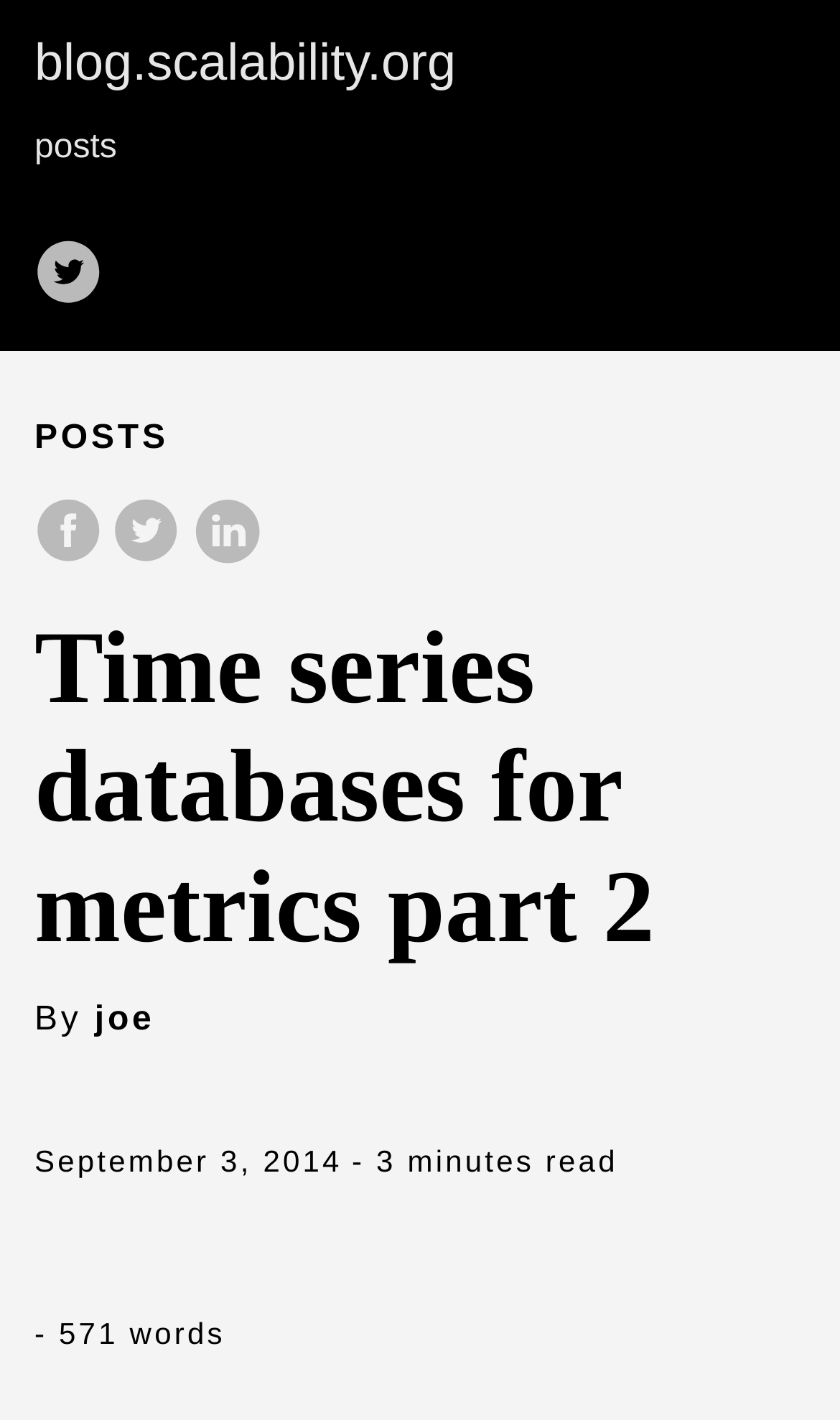Extract the bounding box coordinates of the UI element described: "aria-label="share on Facebook"". Provide the coordinates in the format [left, top, right, bottom] with values ranging from 0 to 1.

[0.041, 0.377, 0.134, 0.403]